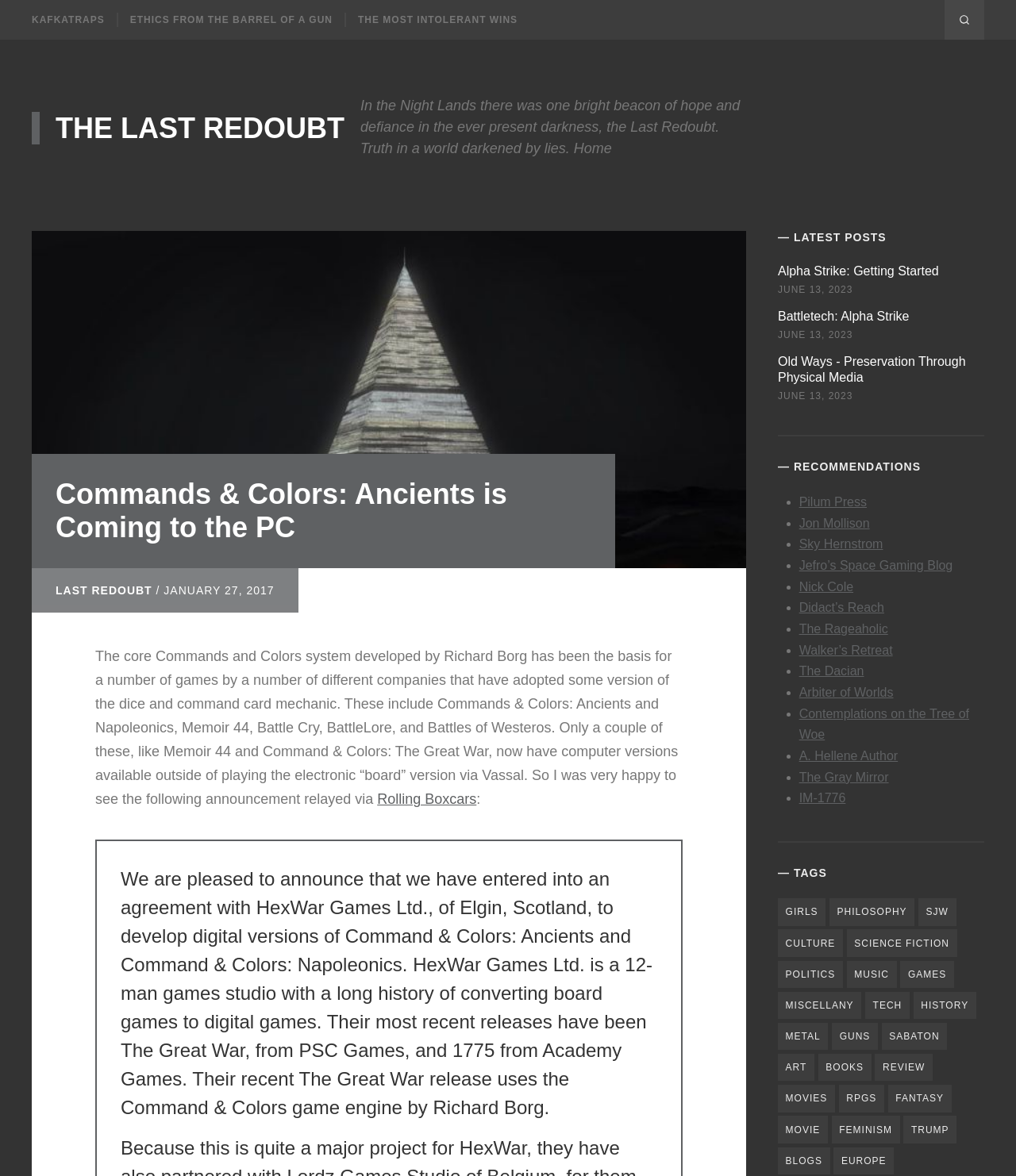Give a one-word or short phrase answer to this question: 
What is the name of the game studio mentioned in the article?

HexWar Games Ltd.